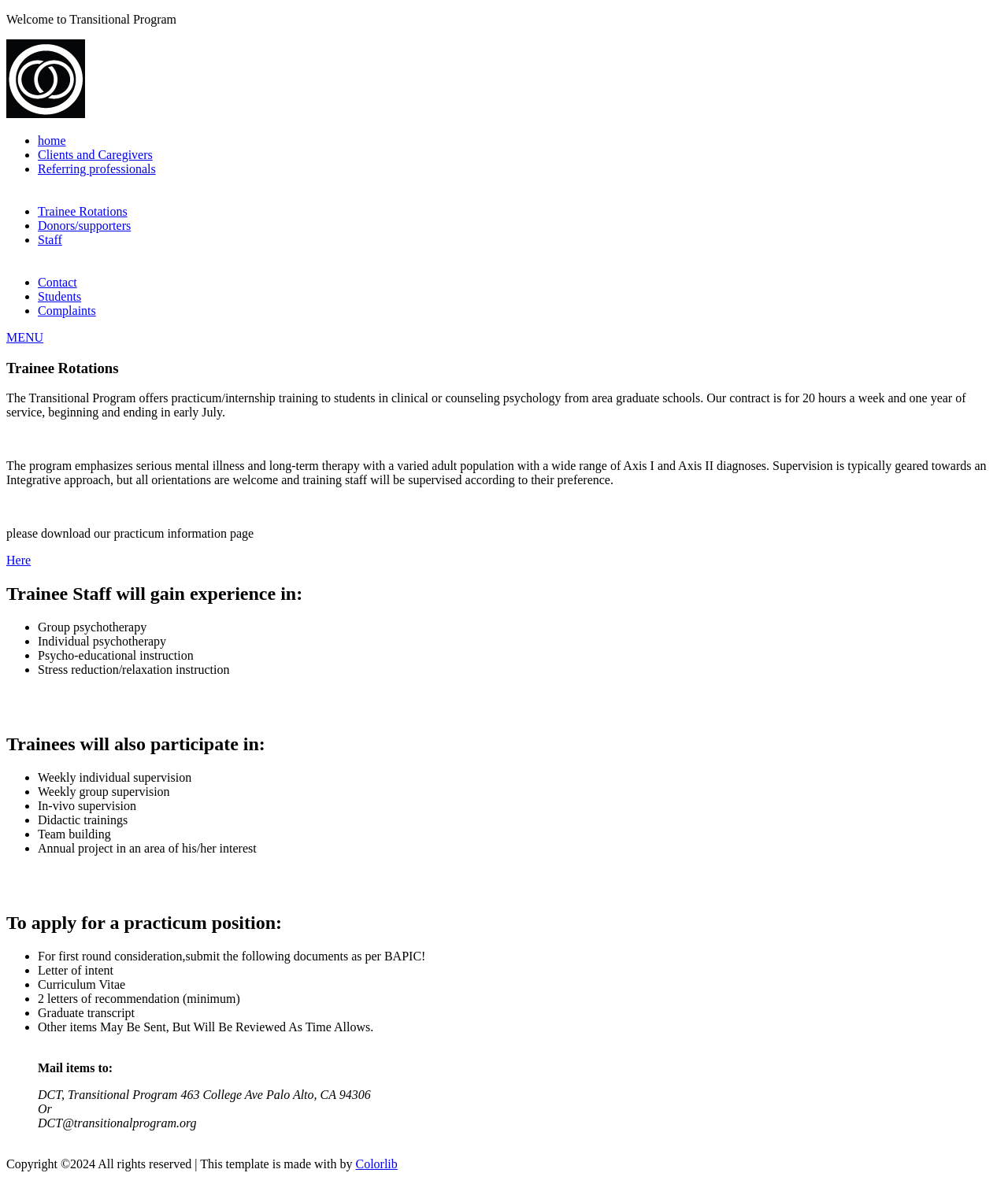Give a comprehensive overview of the webpage, including key elements.

The webpage is about the Transitional Program, a consulting service that offers practicum/internship training to students in clinical or counseling psychology. At the top of the page, there is a welcome message and a menu button on the top left corner. Below the welcome message, there is a list of links to different sections of the website, including "home", "Clients and Caregivers", "Referring professionals", and more.

The main content of the page is divided into several sections. The first section describes the Trainee Rotations program, which emphasizes serious mental illness and long-term therapy with a varied adult population. This section also mentions that supervision is typically geared towards an Integrative approach, but all orientations are welcome.

The next section lists the experiences that Trainee Staff will gain, including group psychotherapy, individual psychotherapy, psycho-educational instruction, and more. Following this, there is a section that describes the activities that Trainees will participate in, such as weekly individual supervision, weekly group supervision, in-vivo supervision, didactic trainings, team building, and an annual project in an area of their interest.

The page also provides information on how to apply for a practicum position, including the required documents to submit, such as a letter of intent, curriculum vitae, and graduate transcript. Additionally, there is a section that provides the mailing address and email address for submitting application materials.

At the bottom of the page, there is a copyright notice and a mention of the template used to create the website.